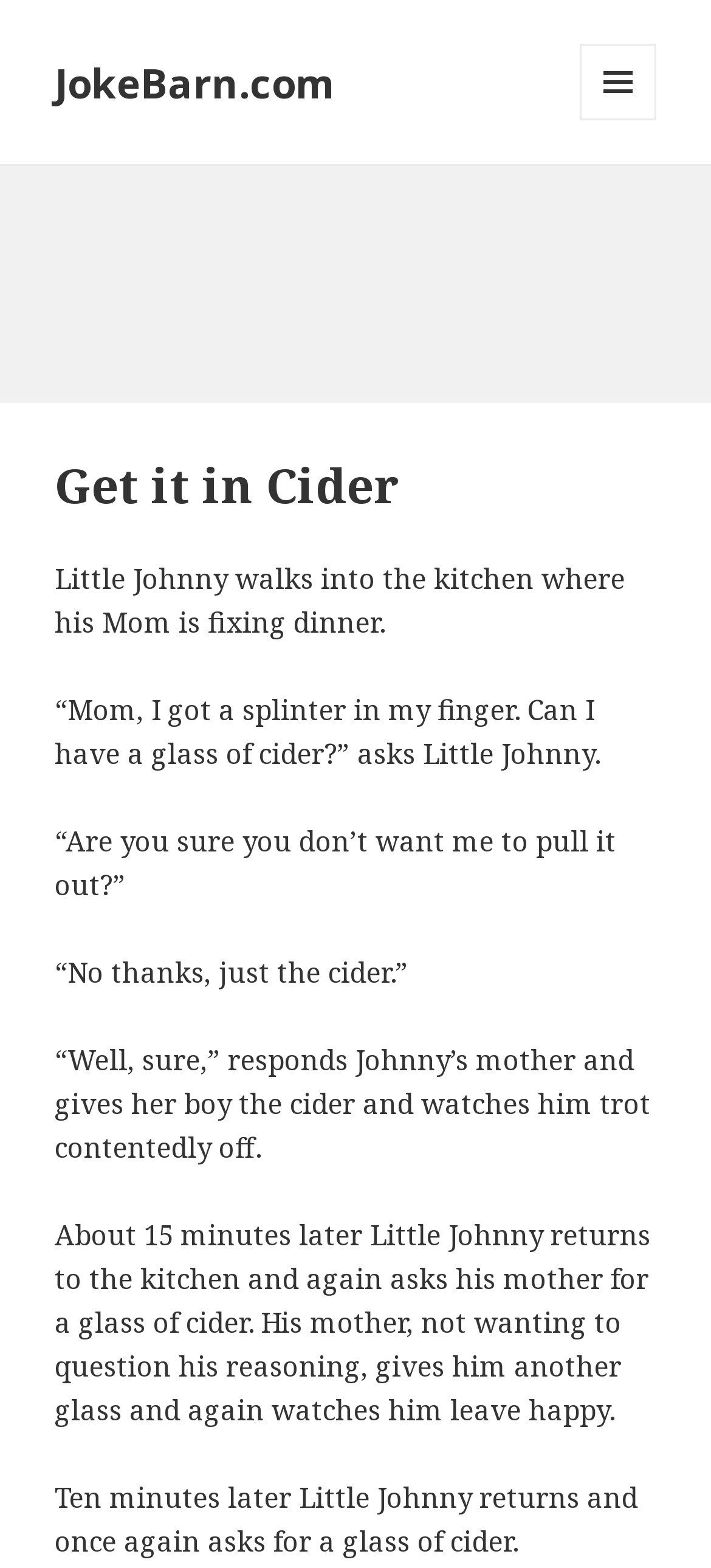What is Little Johnny's mother doing when he first asks for cider?
Based on the visual information, provide a detailed and comprehensive answer.

According to the text, when Little Johnny first asks for cider, his mother is fixing dinner in the kitchen.